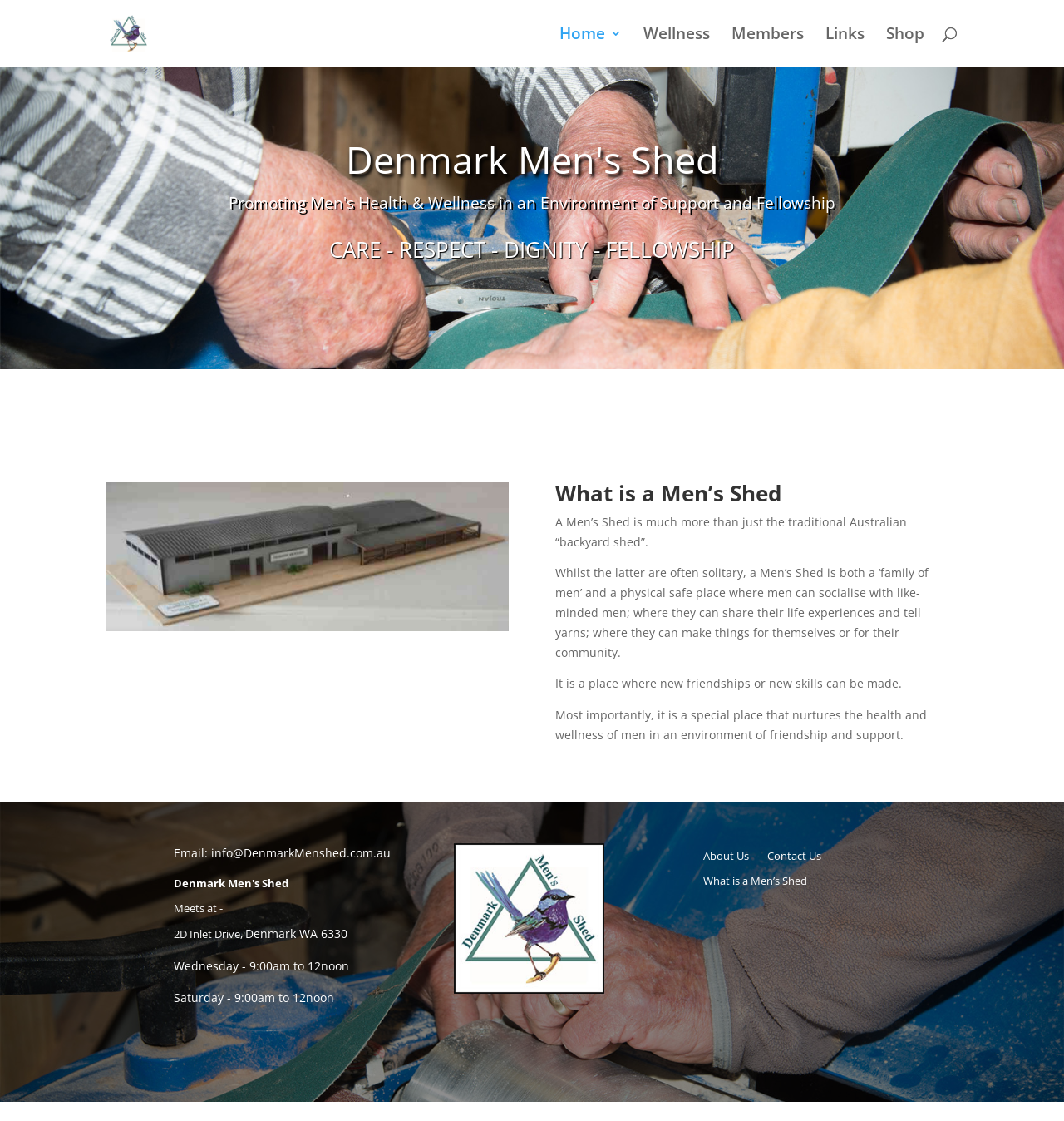Where does Denmark Men's Shed meet?
Refer to the image and answer the question using a single word or phrase.

2D Inlet Drive, Denmark WA 6330